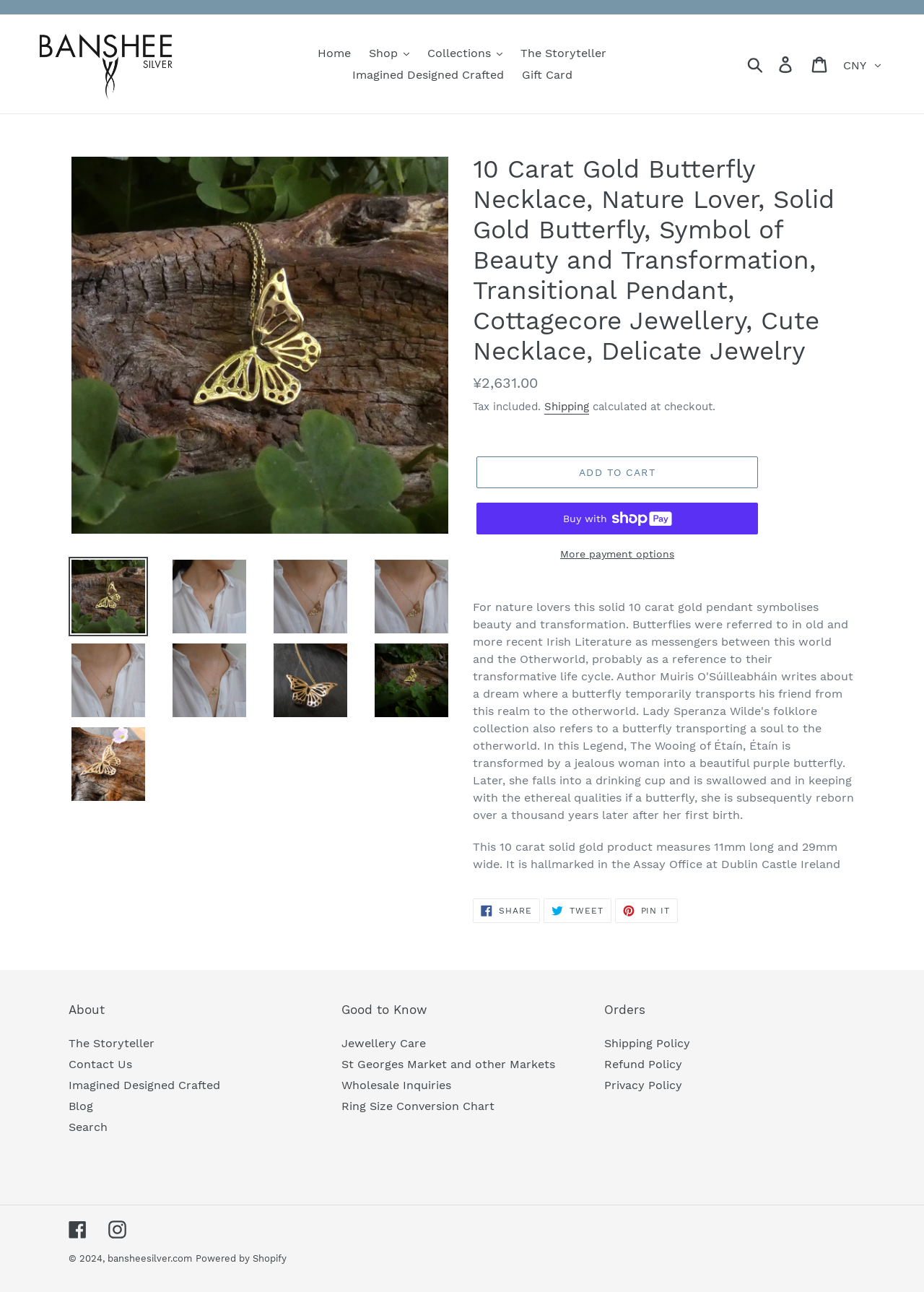Generate a thorough caption detailing the webpage content.

This webpage is about a beautiful butterfly pendant handmade with solid 10-carat gold, designed in Ireland by independent jewelry designer, Banshee Silver. 

At the top of the page, there is a navigation menu with links to "Home", "Shop", "Collections", "The Storyteller", "Imagined Designed Crafted", "Gift Card", and a search button. On the right side, there are links to "Log in", "Cart", and a currency dropdown menu.

Below the navigation menu, there is a large image of the butterfly pendant, taking up most of the width of the page. Underneath the image, there are five smaller images of the pendant from different angles, which can be loaded into a gallery viewer.

To the right of the images, there is a heading with the product name and description, followed by a description list with the regular price, tax information, and shipping details. There are also buttons to "ADD TO CART", "Buy now with ShopPay", and "More payment options".

Further down the page, there is a section with product details, including the product's measurements and hallmark information. There are also social media links to share the product on Facebook, Twitter, and Pinterest.

At the bottom of the page, there are three columns of links to various pages, including "About", "Contact Us", "Imagined Designed Crafted", "Blog", and "Search" in the first column; "Jewellery Care", "St Georges Market and other Markets", "Wholesale Inquiries", and "Ring Size Conversion Chart" in the second column; and "Shipping Policy", "Refund Policy", and "Privacy Policy" in the third column.

Finally, there is a separator line, followed by links to Facebook and Instagram, a copyright notice, and a link to the website's terms and conditions.